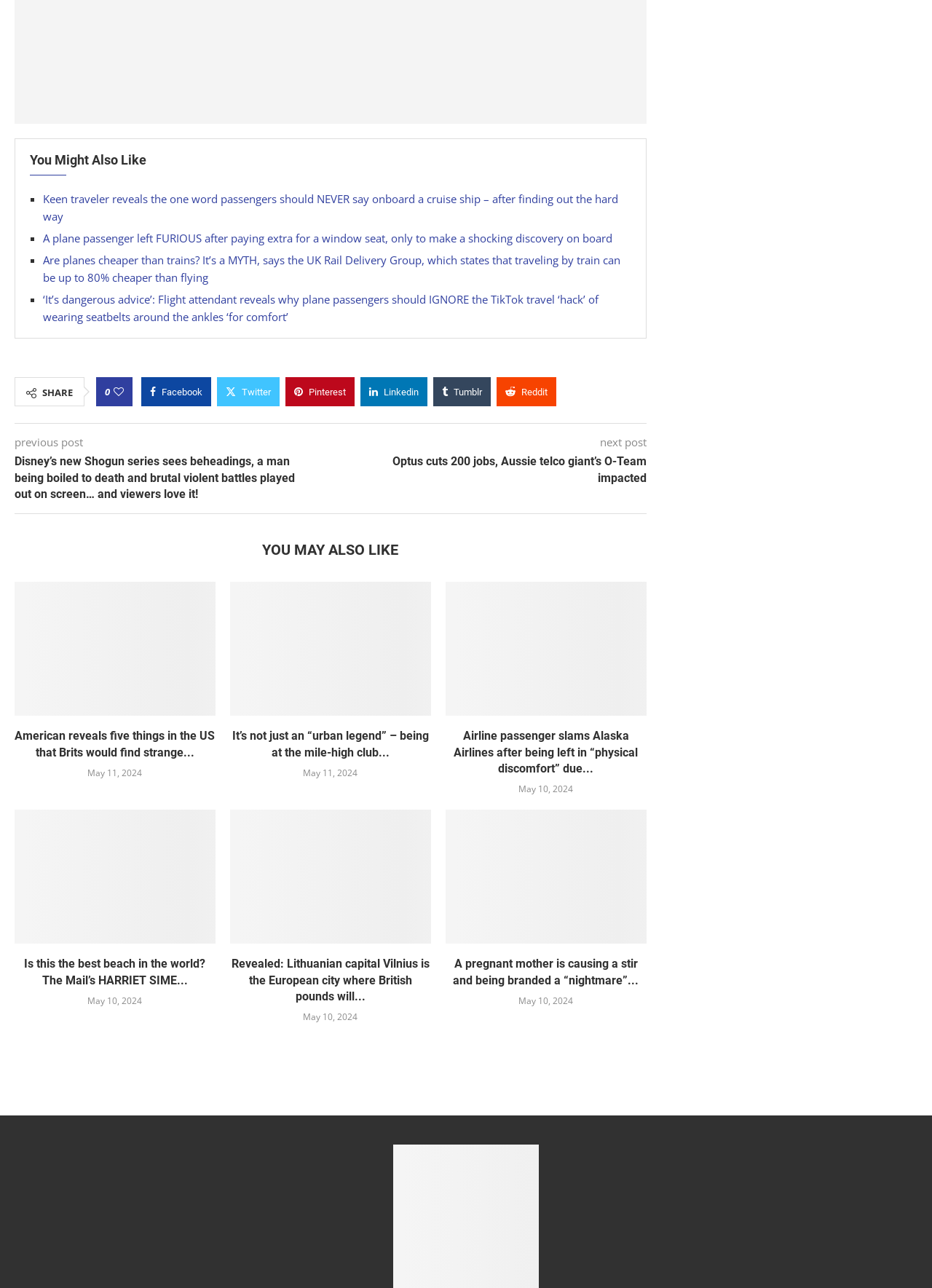Locate the bounding box coordinates of the item that should be clicked to fulfill the instruction: "Click on 'American reveals five things in the US that Brits would find strange (including landlord groups that dictate grass heights)'".

[0.016, 0.452, 0.231, 0.556]